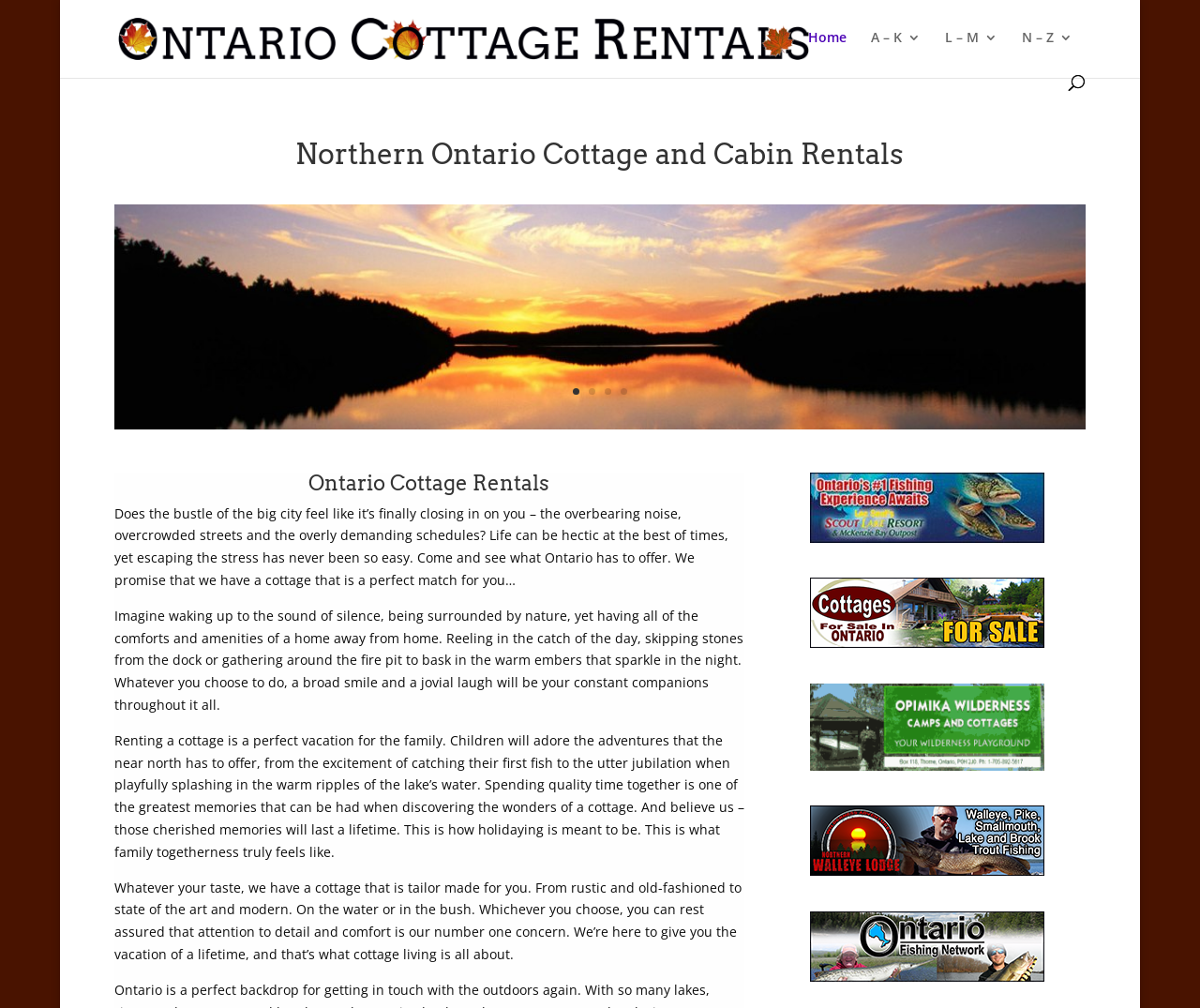Can you specify the bounding box coordinates of the area that needs to be clicked to fulfill the following instruction: "Search for a cottage"?

[0.095, 0.0, 0.905, 0.001]